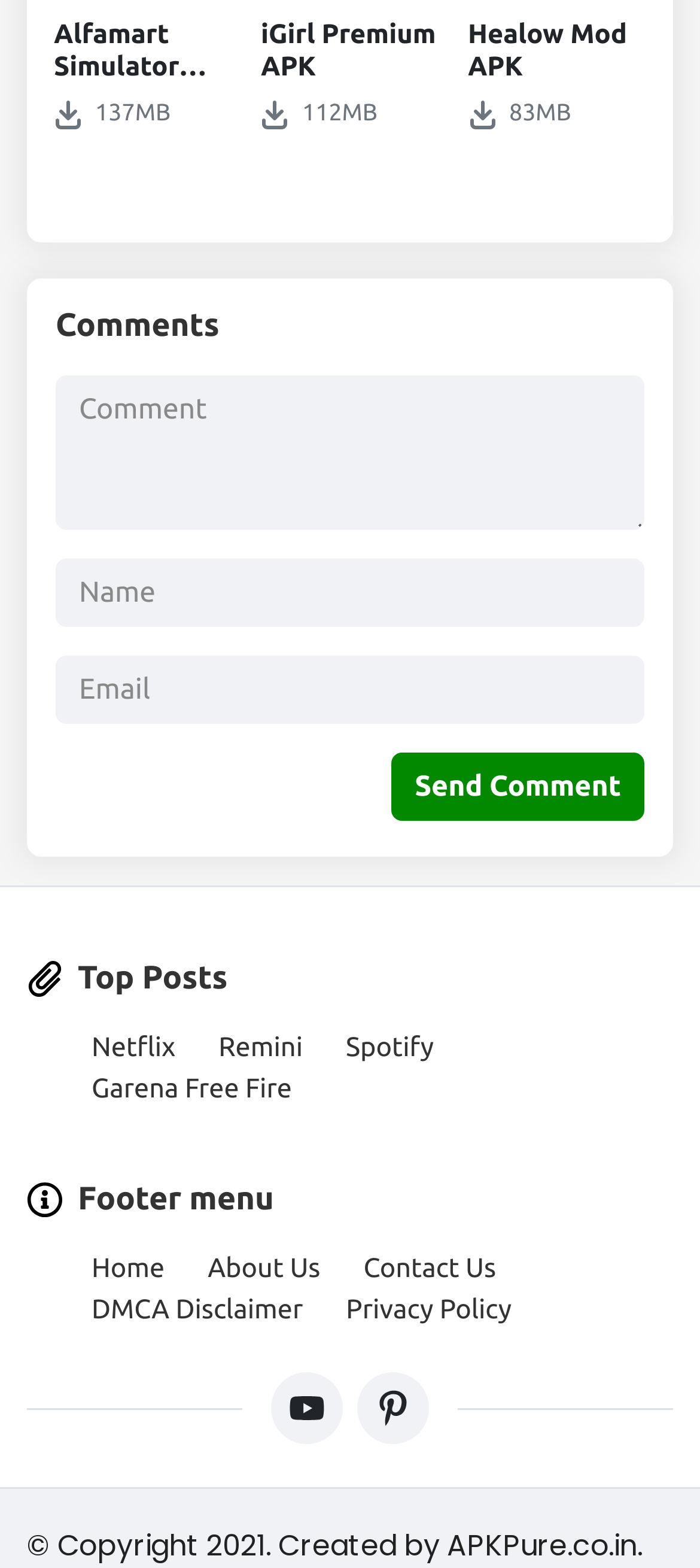What type of content is listed under 'Top Posts'?
Based on the image, please offer an in-depth response to the question.

The 'Top Posts' section contains an image element, which suggests that it lists images or posts with images. The presence of links below this section also implies that these images might be related to popular posts or articles.